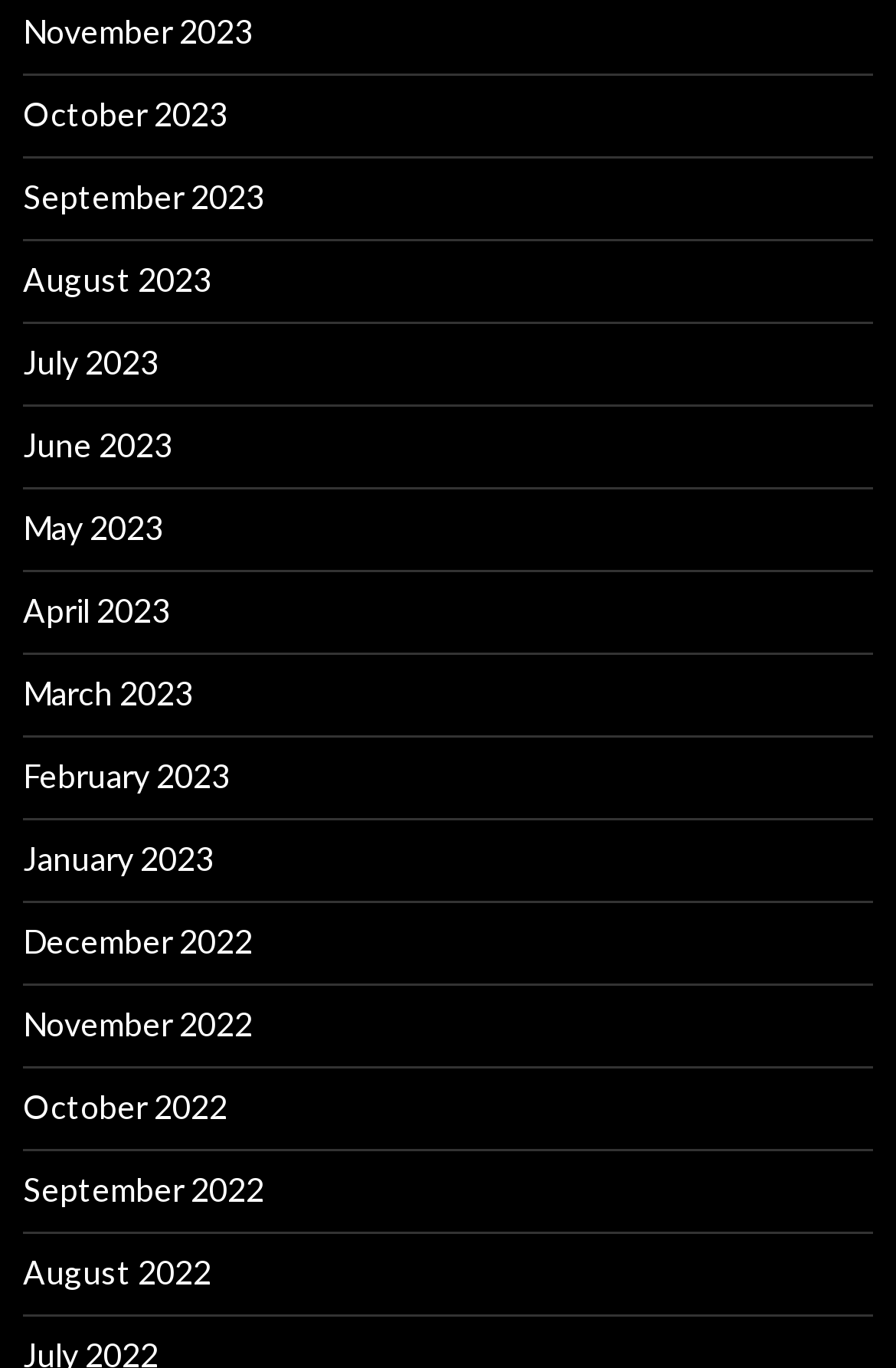Provide a brief response to the question below using one word or phrase:
How many months are listed in 2022?

5